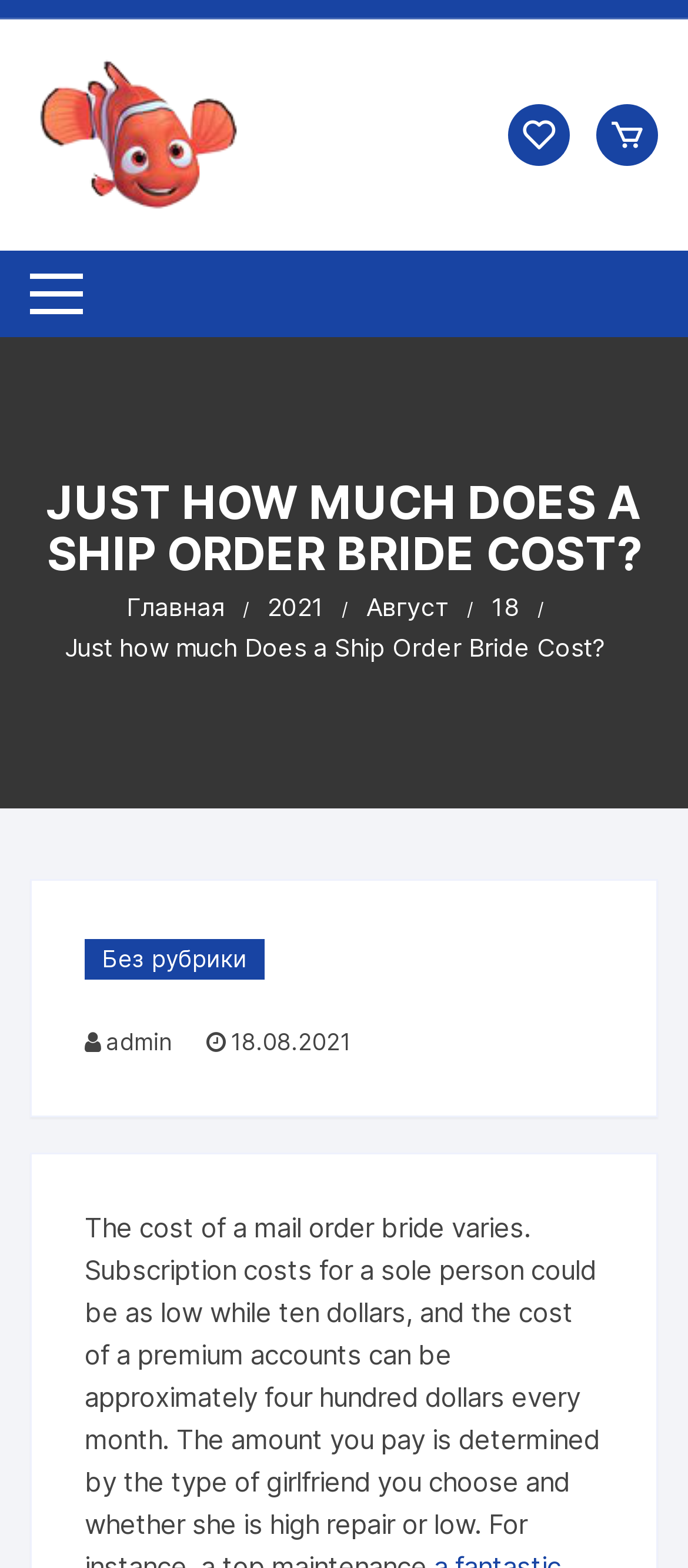Identify and provide the main heading of the webpage.

JUST HOW MUCH DOES A SHIP ORDER BRIDE COST?